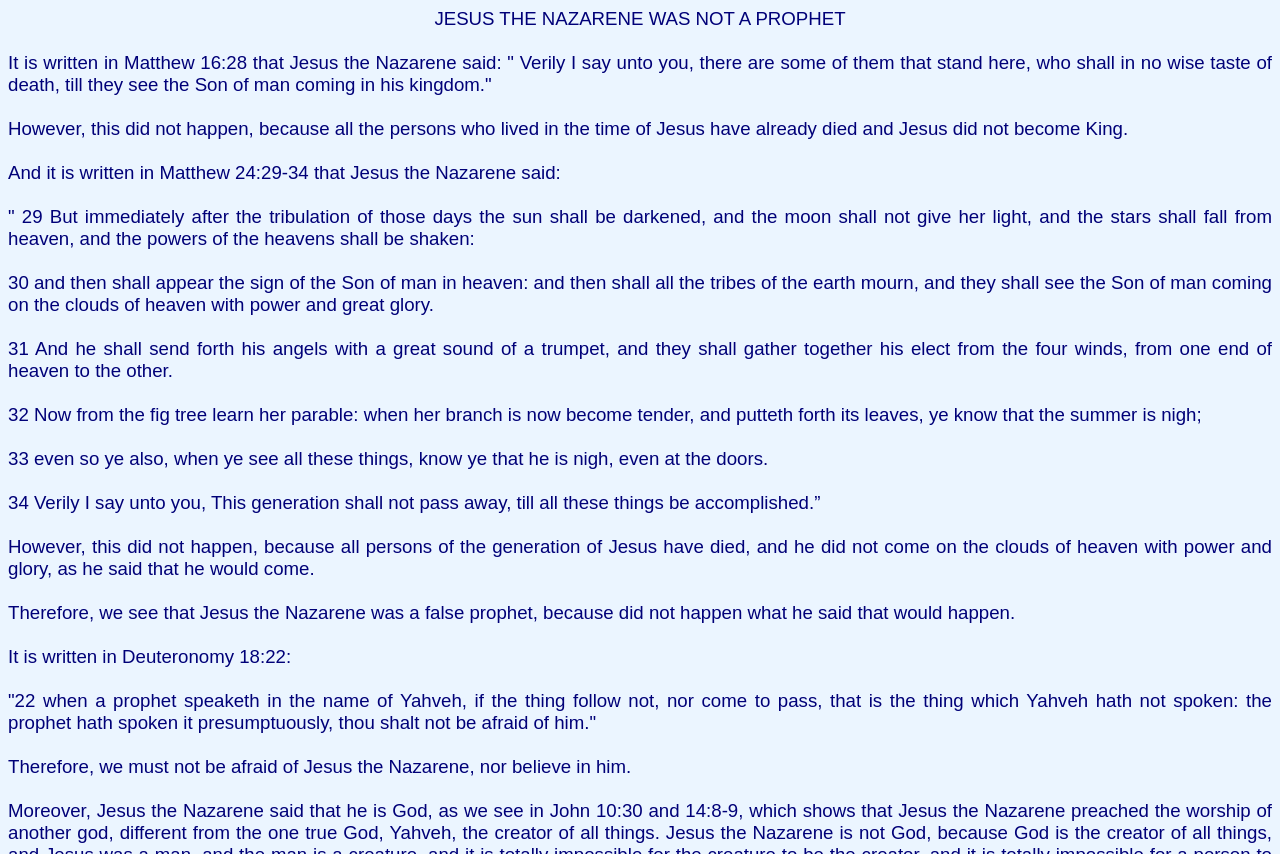Create a full and detailed caption for the entire webpage.

This webpage appears to be a critical analysis of Jesus' prophecies. At the top, there is a brief title "JESUS THE NAZARENE WAS NOT A PROPHET". Below the title, there are several blocks of text that discuss Jesus' statements in the Bible, specifically in Matthew 16:28 and Matthew 24:29-34. These texts are quoted in detail, with each verse separated by a small gap.

The text blocks are arranged vertically, with each block building upon the previous one to form a narrative. The author of the webpage argues that Jesus' prophecies did not come to pass, citing examples such as Jesus' statement that some of his followers would not taste death until they saw the Son of Man coming in his kingdom. The author points out that all of Jesus' followers have since died, and Jesus did not become King.

The webpage also references Deuteronomy 18:22, which states that a prophet who speaks in the name of Yahveh but whose predictions do not come to pass is not to be feared. The author concludes that, based on this scripture, Jesus the Nazarene was a false prophet and should not be believed or feared.

Throughout the webpage, there are no images, only text. The text is densely packed, with minimal spacing between lines, giving the impression of a scholarly or academic article.